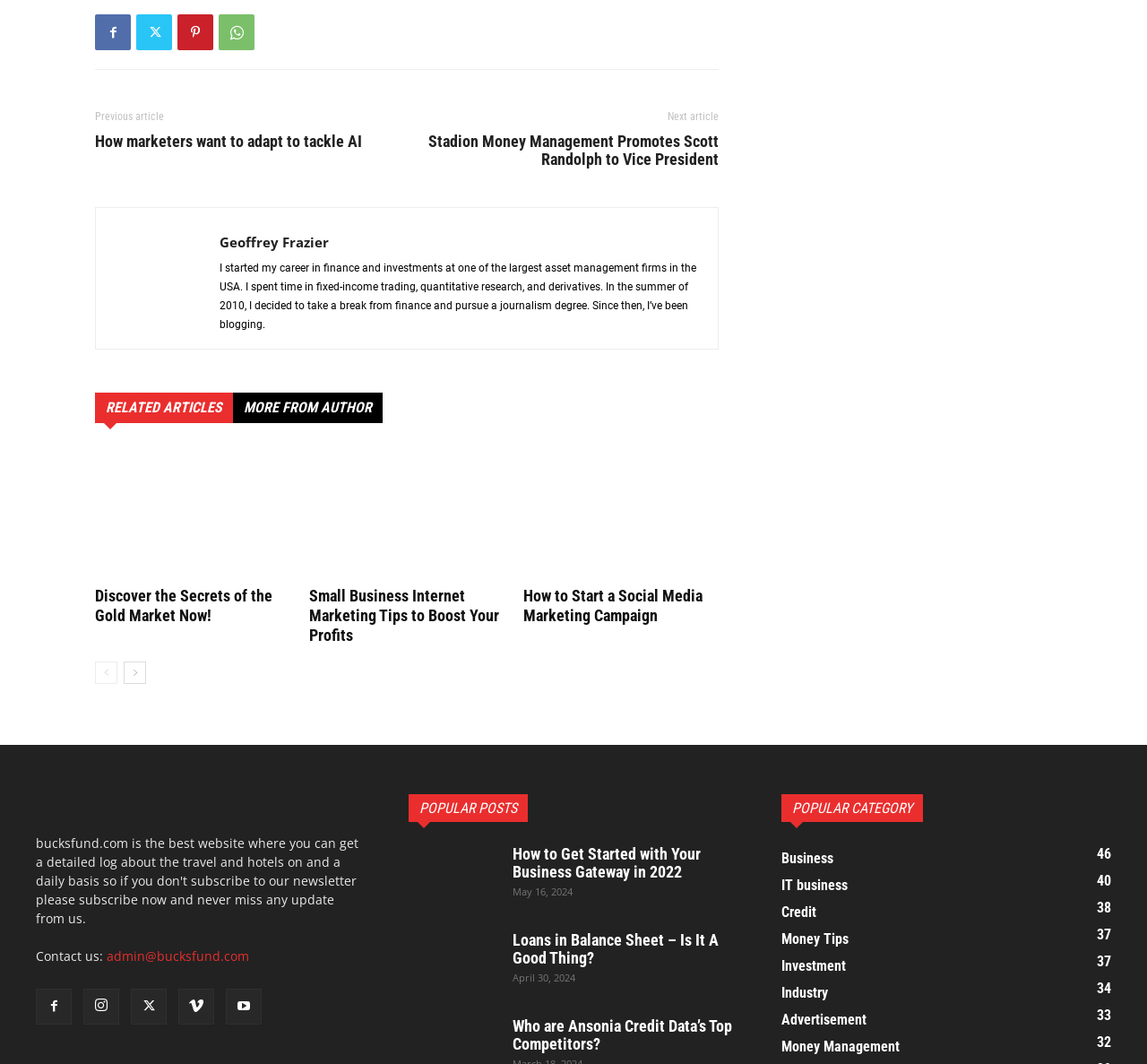Identify the bounding box coordinates for the element that needs to be clicked to fulfill this instruction: "Click on the 'How marketers want to adapt to tackle AI' article". Provide the coordinates in the format of four float numbers between 0 and 1: [left, top, right, bottom].

[0.083, 0.125, 0.316, 0.142]